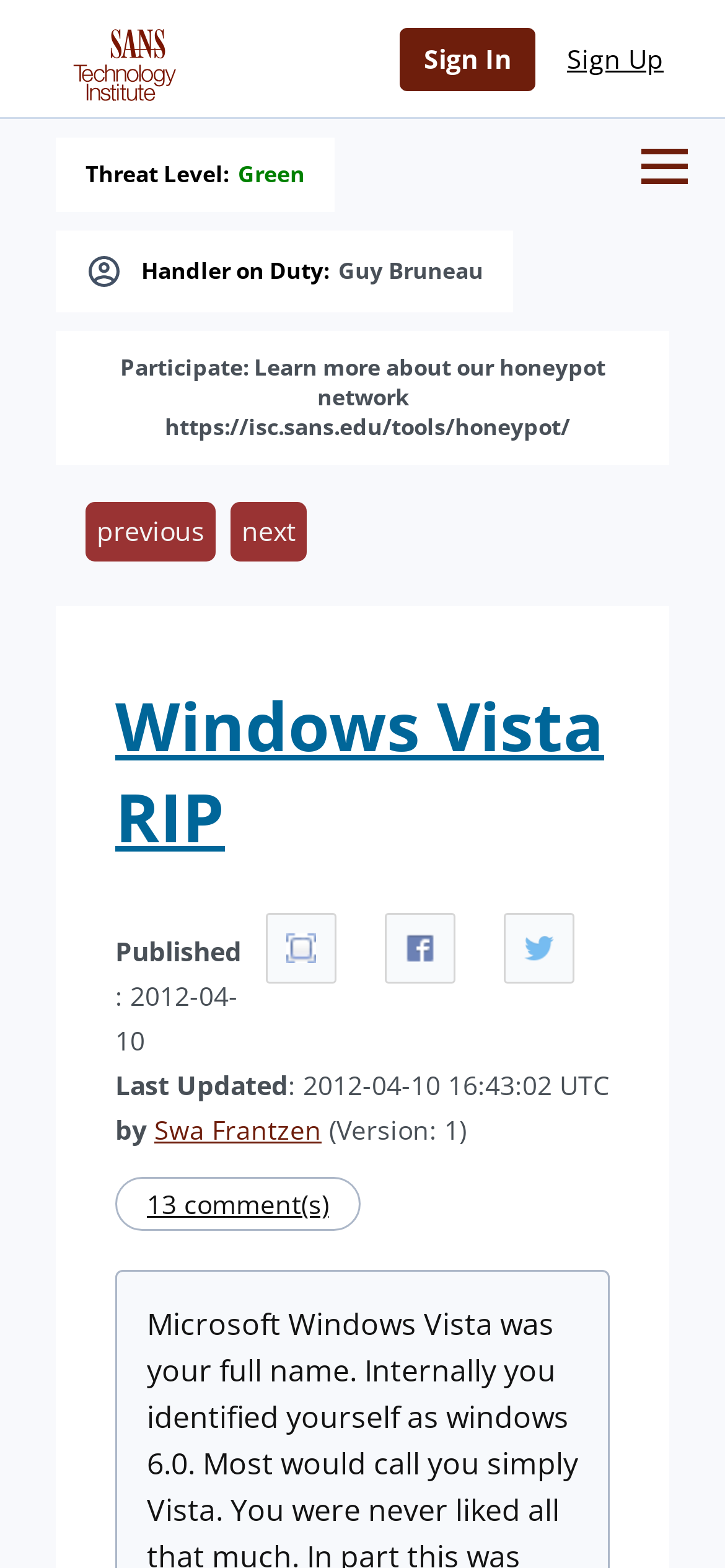Please analyze the image and provide a thorough answer to the question:
How many comments are there on this page?

I found the answer by looking at the link '13 comment(s)' located at the bottom of the page. This link indicates that there are 13 comments on this page.